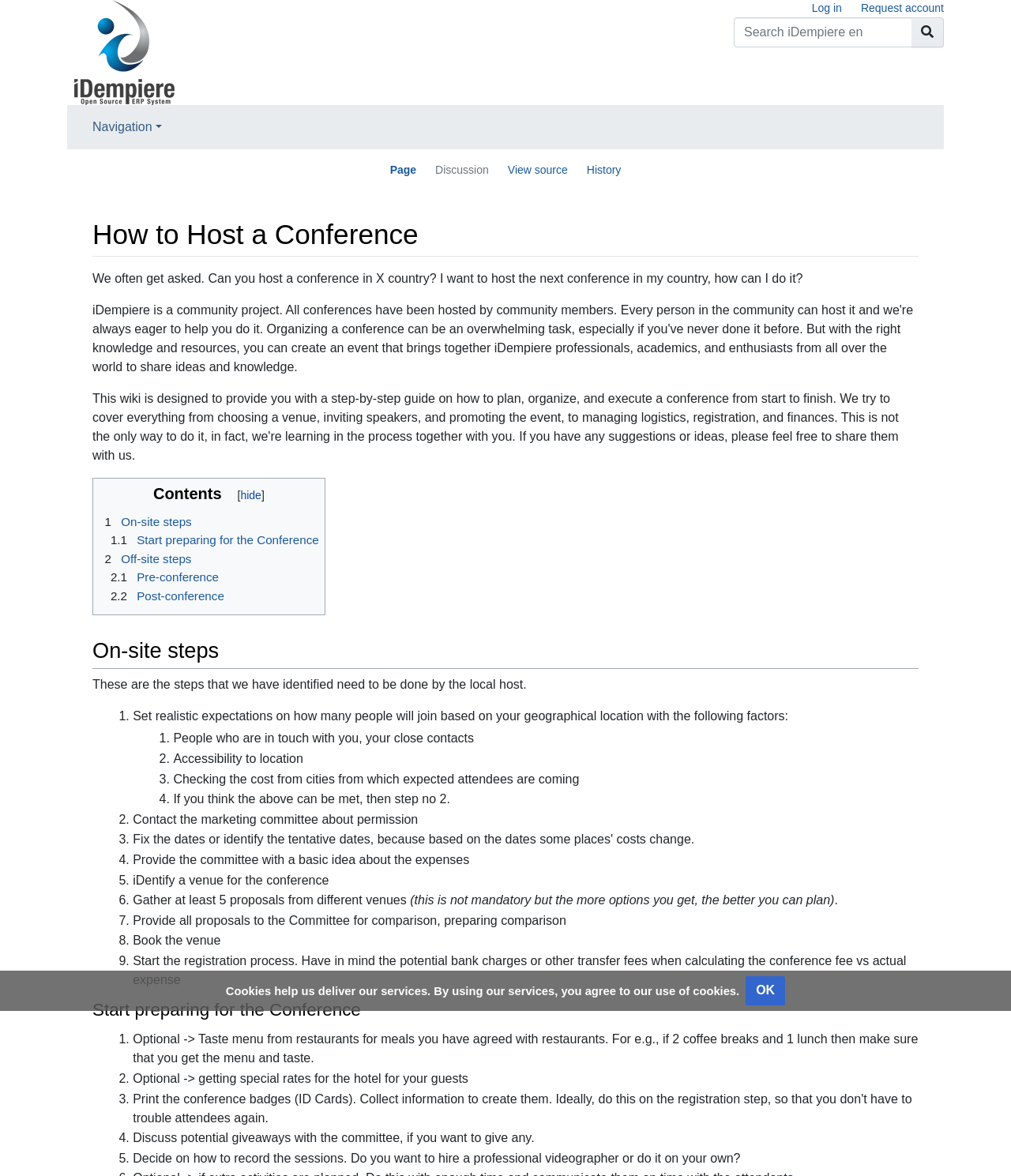Articulate a complete and detailed caption of the webpage elements.

The webpage is about hosting a conference, specifically providing a guide on how to do so. At the top, there is a logo and a link to "iDempiere en" on the left, and a search bar with a "Go to page" button on the right. Below the search bar, there are links to "Log in" and "Request account". 

On the left side of the page, there is a navigation menu with links to "Navigation", "Page", "Discussion", "View source", and "History". 

The main content of the page is divided into sections, starting with a heading "How to Host a Conference". Below this heading, there is a paragraph of text explaining that the page will provide guidance on hosting a conference. 

The next section is titled "On-site steps" and provides a list of steps to be taken by the local host, including setting realistic expectations, identifying a venue, and booking the venue. 

The following section is titled "Start preparing for the Conference" and provides another list of steps, including tasting menus from restaurants, getting special rates for hotels, and discussing potential giveaways with the committee. 

At the bottom of the page, there is a message about cookies and a button to "OK" the use of cookies.